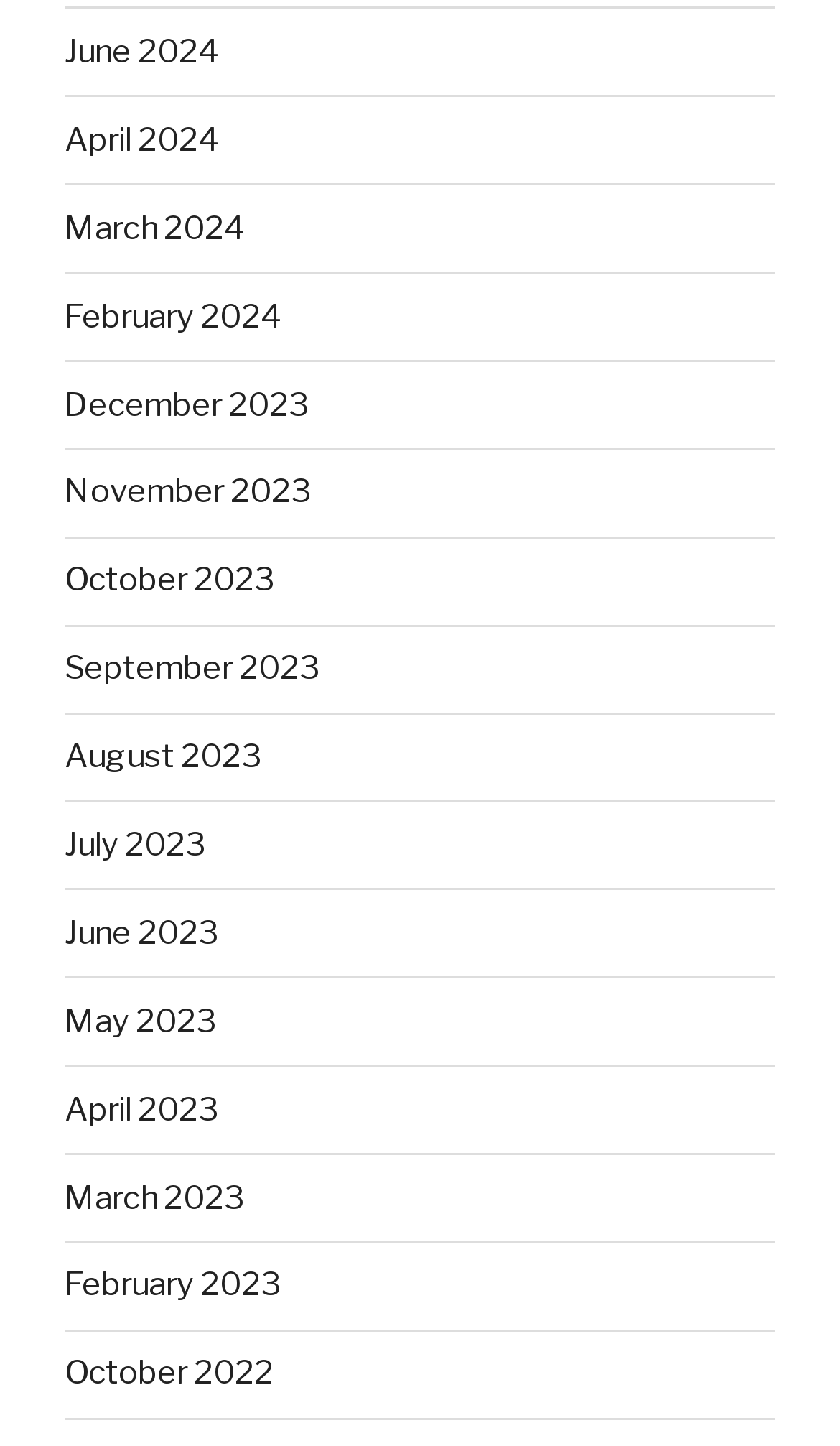Could you determine the bounding box coordinates of the clickable element to complete the instruction: "check February 2024"? Provide the coordinates as four float numbers between 0 and 1, i.e., [left, top, right, bottom].

[0.077, 0.205, 0.336, 0.232]